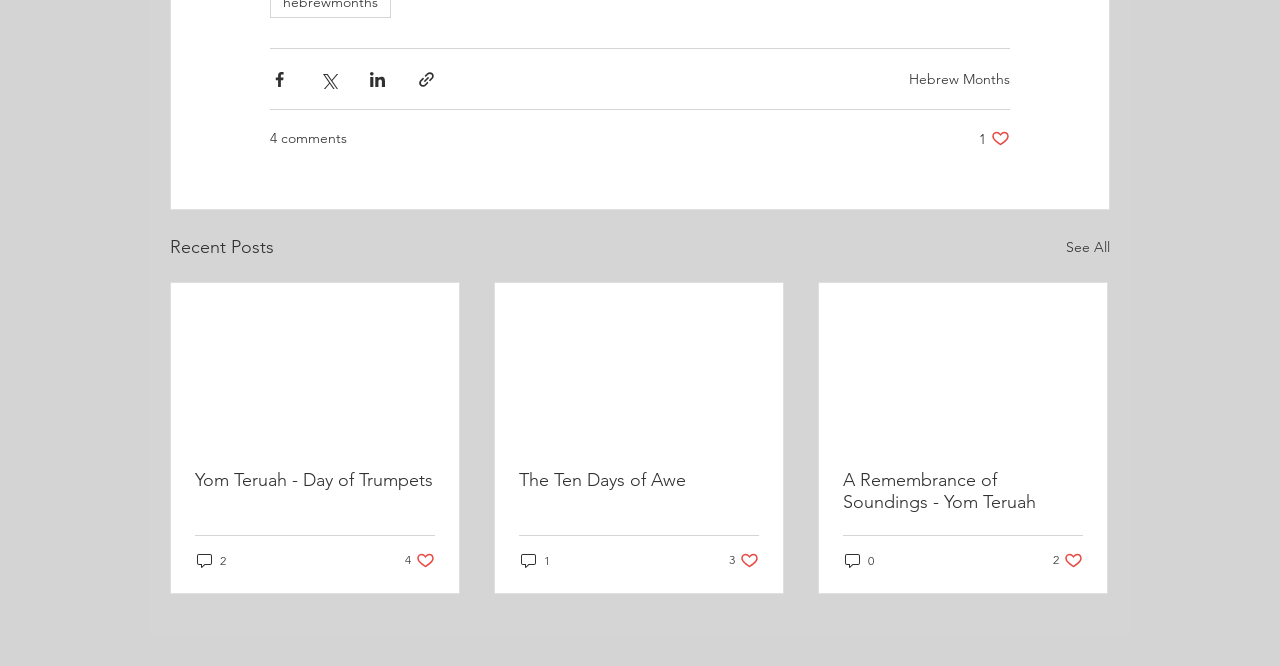Indicate the bounding box coordinates of the element that needs to be clicked to satisfy the following instruction: "Share via Facebook". The coordinates should be four float numbers between 0 and 1, i.e., [left, top, right, bottom].

[0.211, 0.105, 0.226, 0.133]